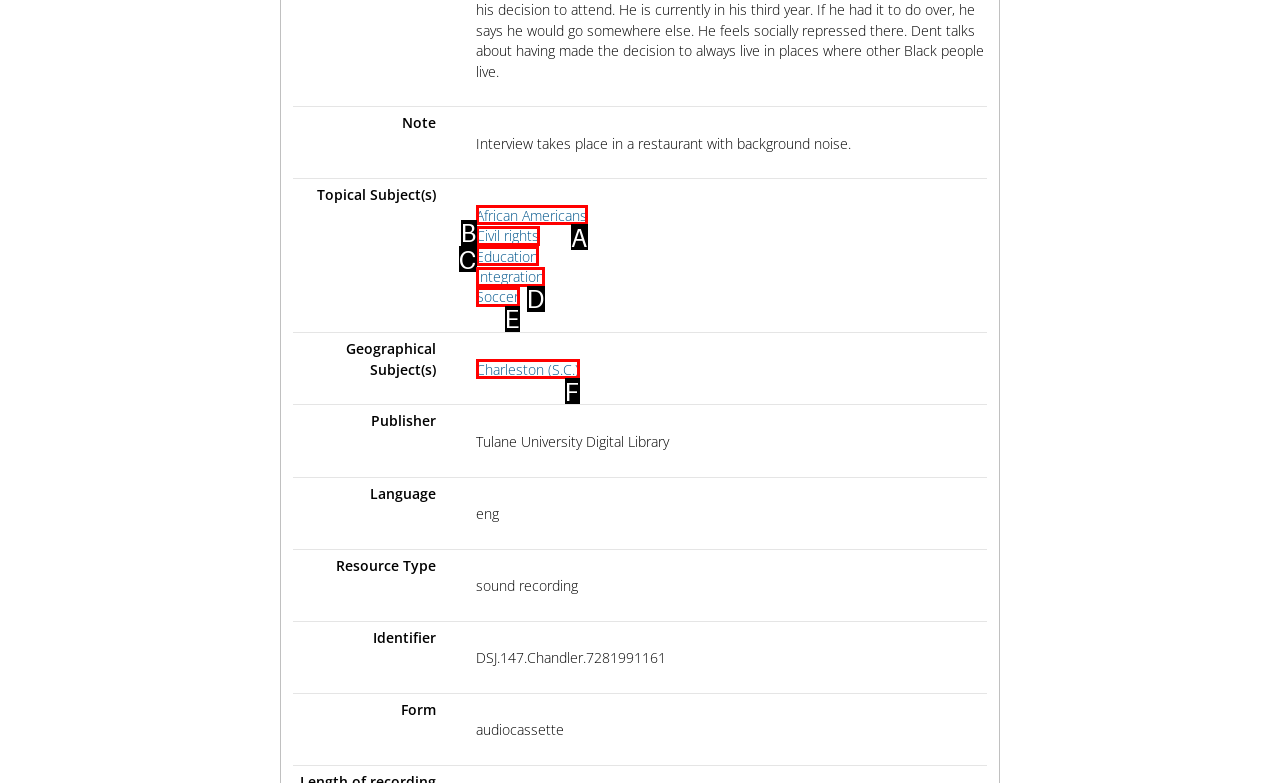Match the HTML element to the given description: Charleston (S.C.)
Indicate the option by its letter.

F